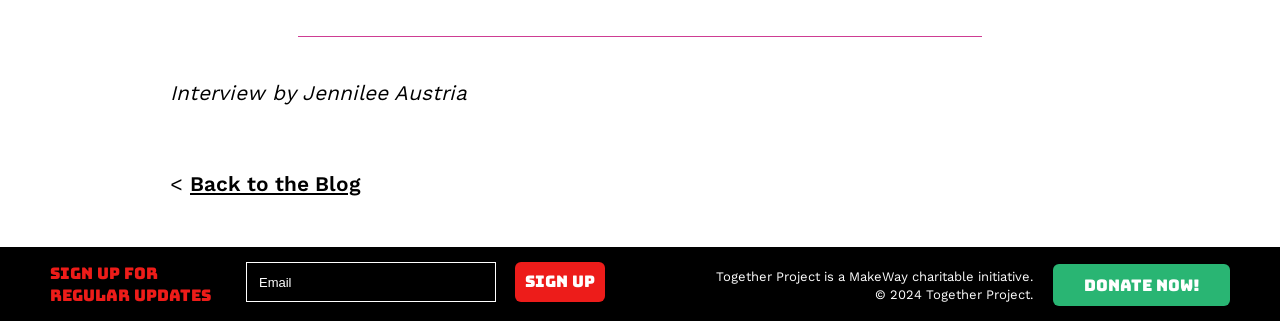Predict the bounding box coordinates for the UI element described as: "value="Sign Up"". The coordinates should be four float numbers between 0 and 1, presented as [left, top, right, bottom].

[0.402, 0.815, 0.473, 0.941]